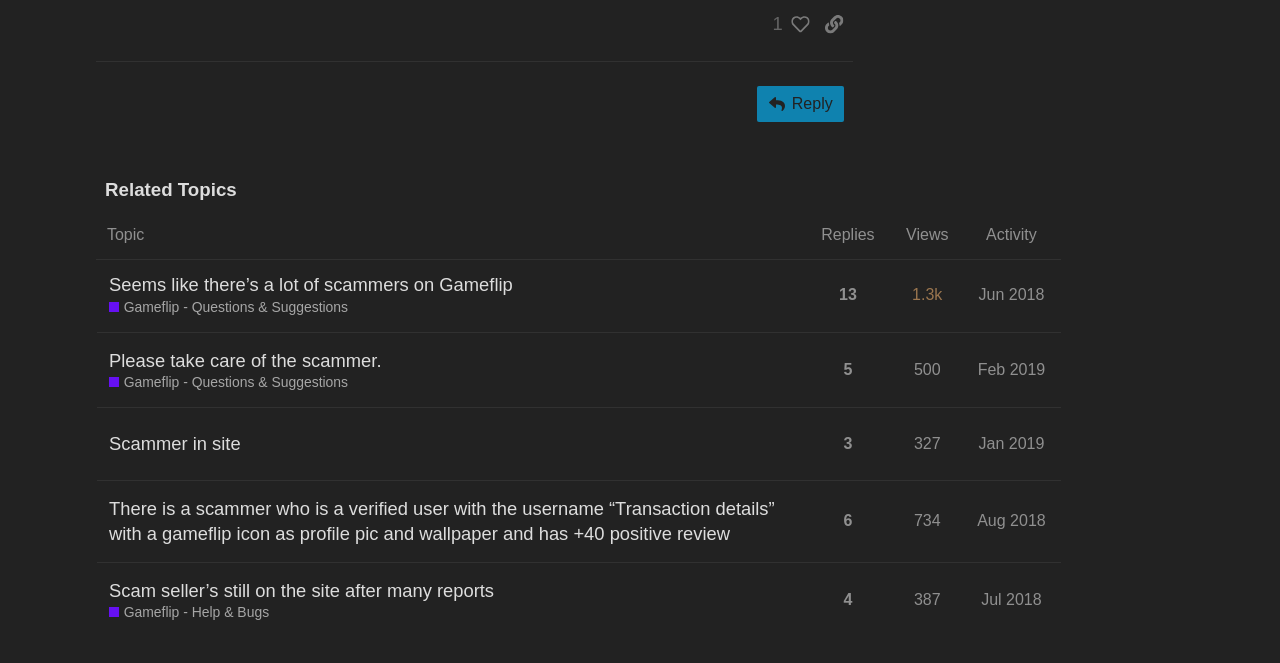Can you pinpoint the bounding box coordinates for the clickable element required for this instruction: "Switch to a different locale"? The coordinates should be four float numbers between 0 and 1, i.e., [left, top, right, bottom].

None